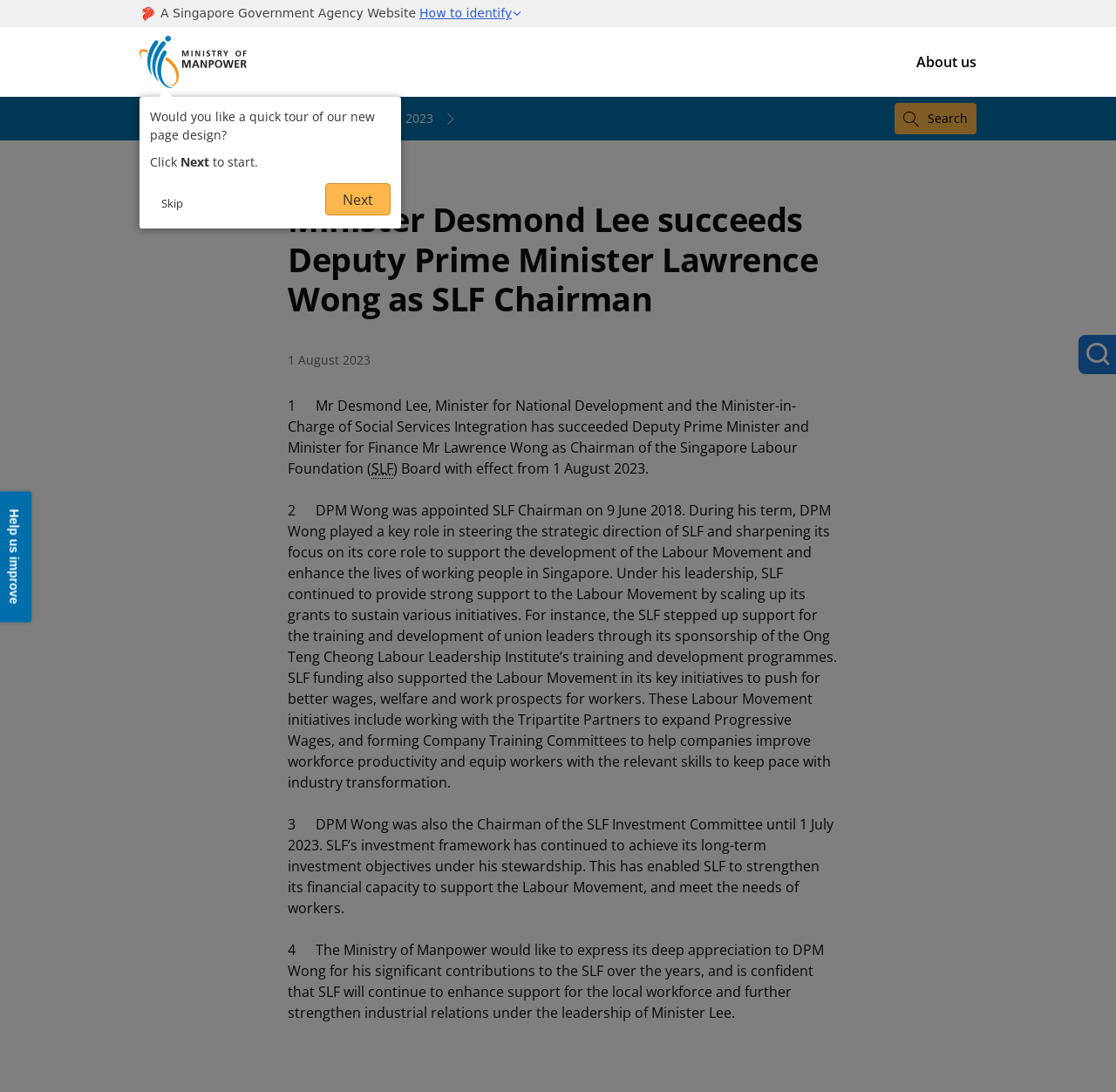Please find the bounding box coordinates for the clickable element needed to perform this instruction: "Type in the 'Search Bar'".

[0.126, 0.066, 0.762, 0.115]